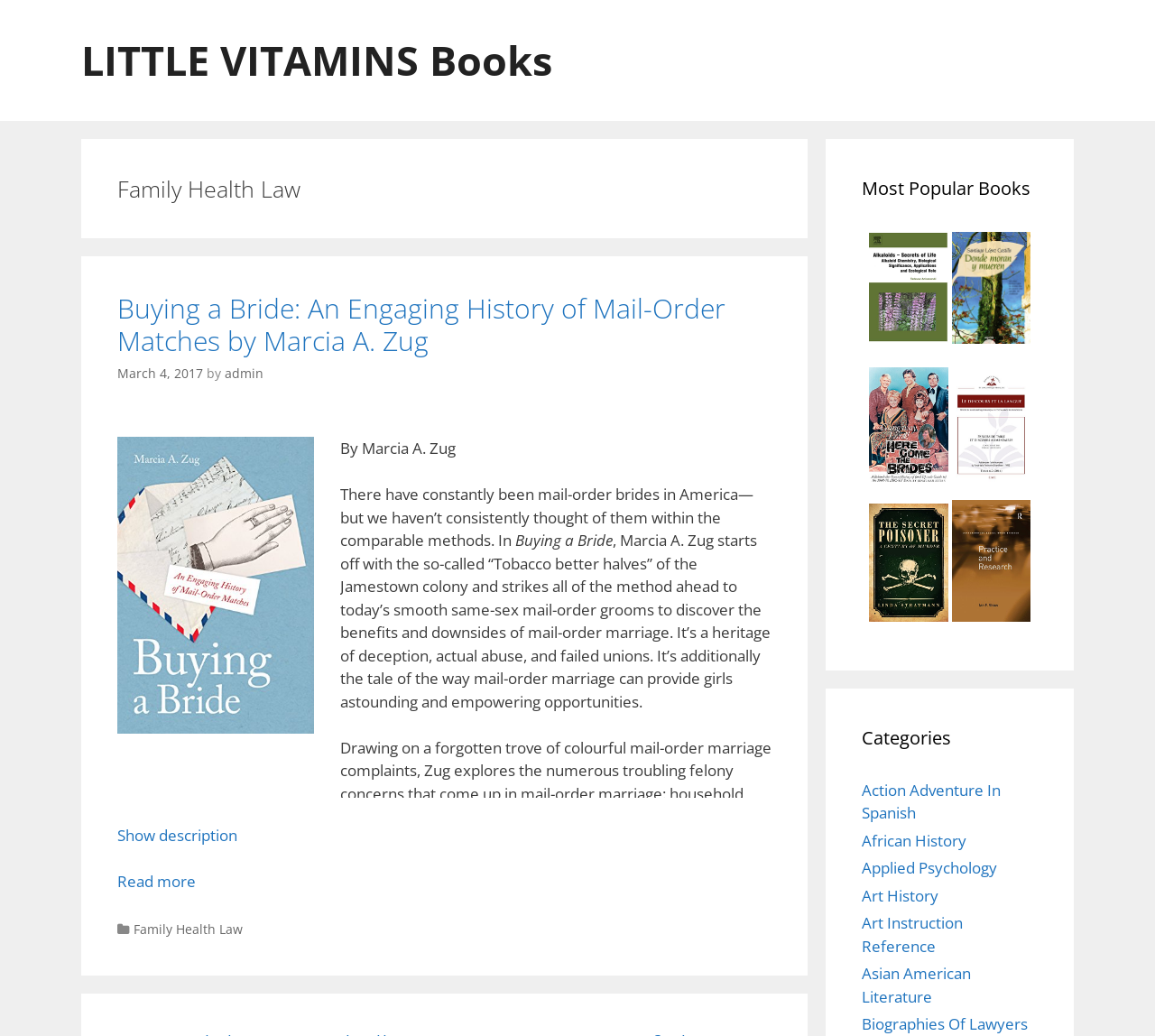What is the title of the book being described?
Please give a well-detailed answer to the question.

I determined the answer by looking at the heading element with the text 'Buying a Bride: An Engaging History of Mail-Order Matches by Marcia A. Zug' and identifying the main title of the book.